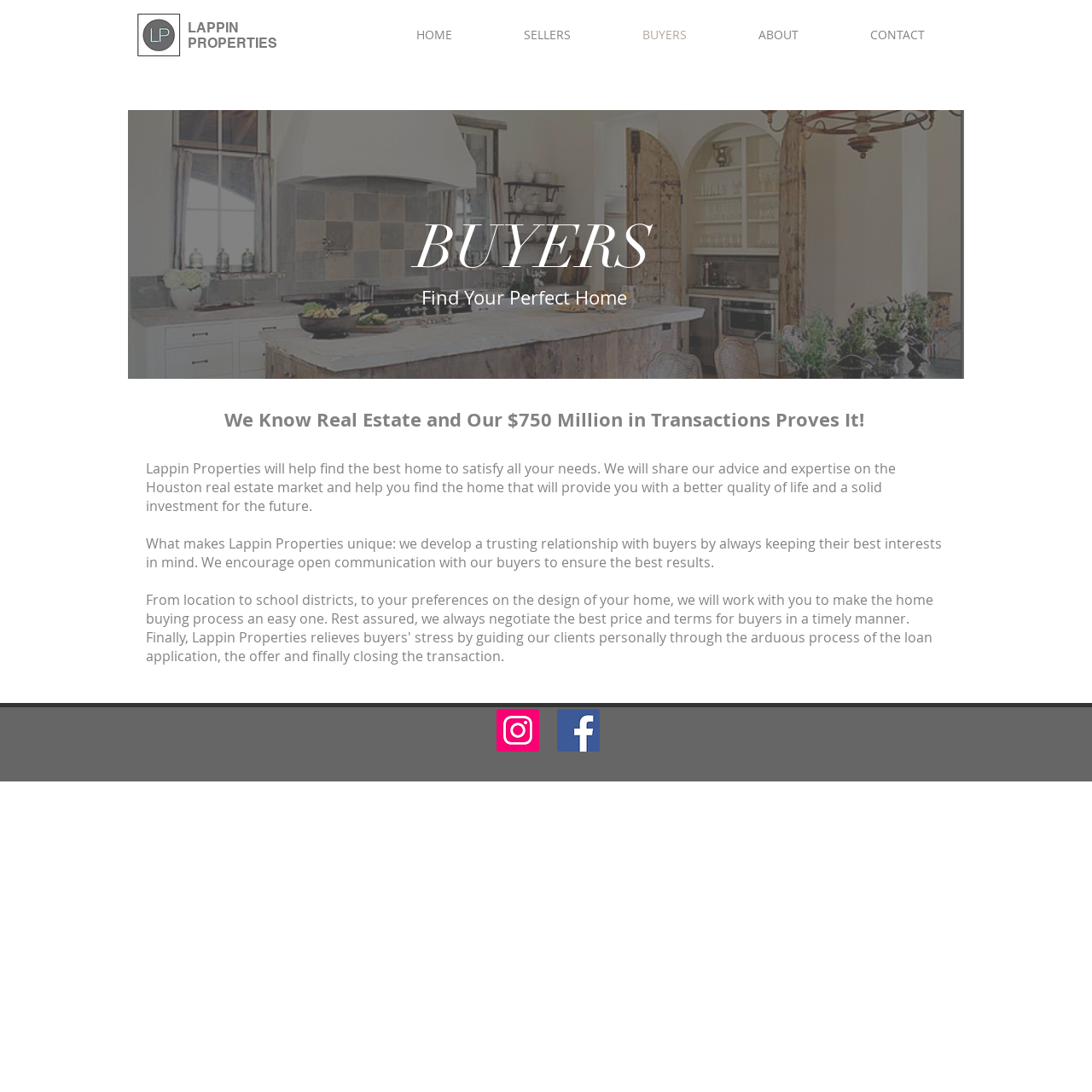Give a concise answer using one word or a phrase to the following question:
What type of business is Lappin Properties?

Real Estate